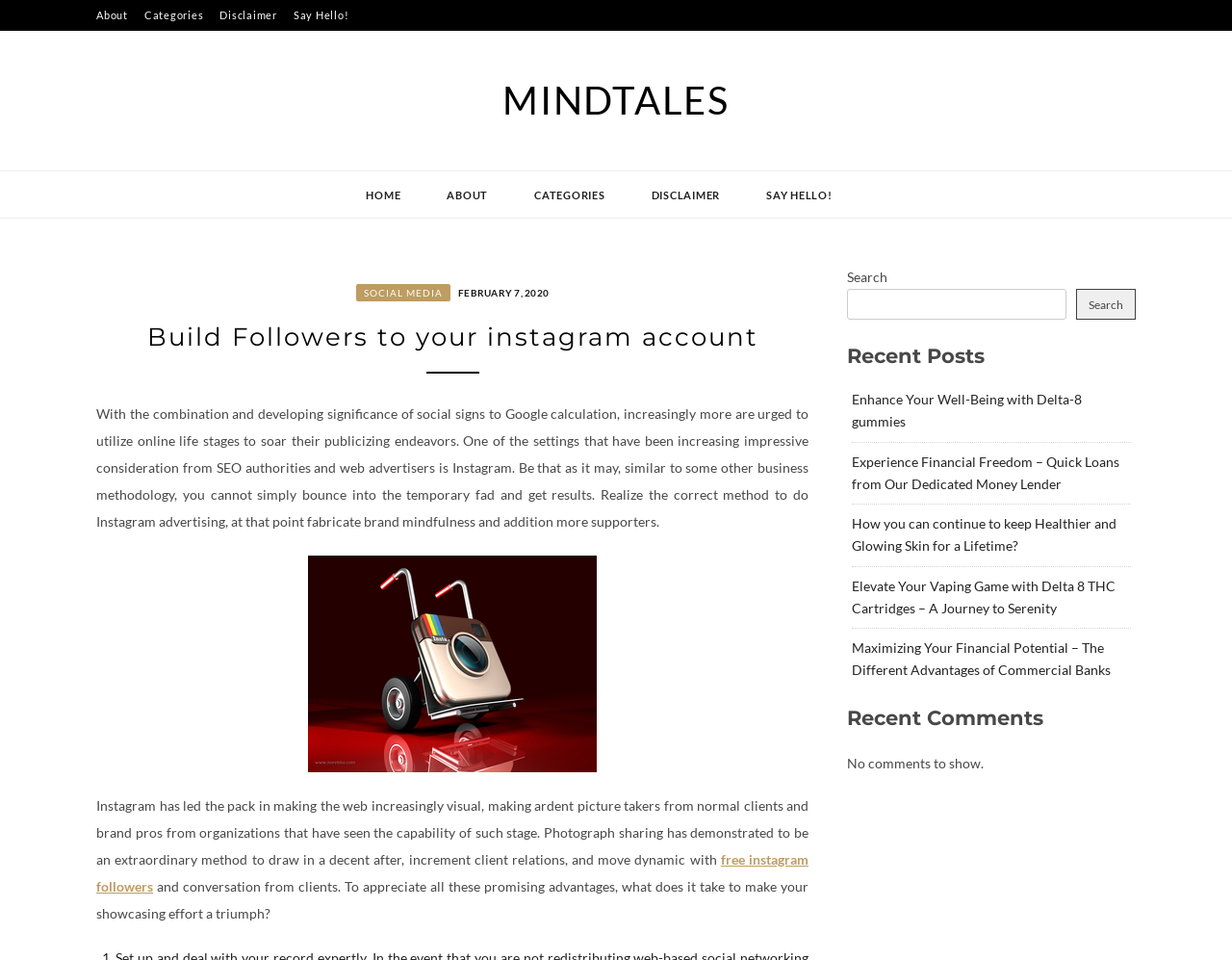Can you specify the bounding box coordinates of the area that needs to be clicked to fulfill the following instruction: "View the 'Recent Posts'"?

[0.688, 0.354, 0.922, 0.388]